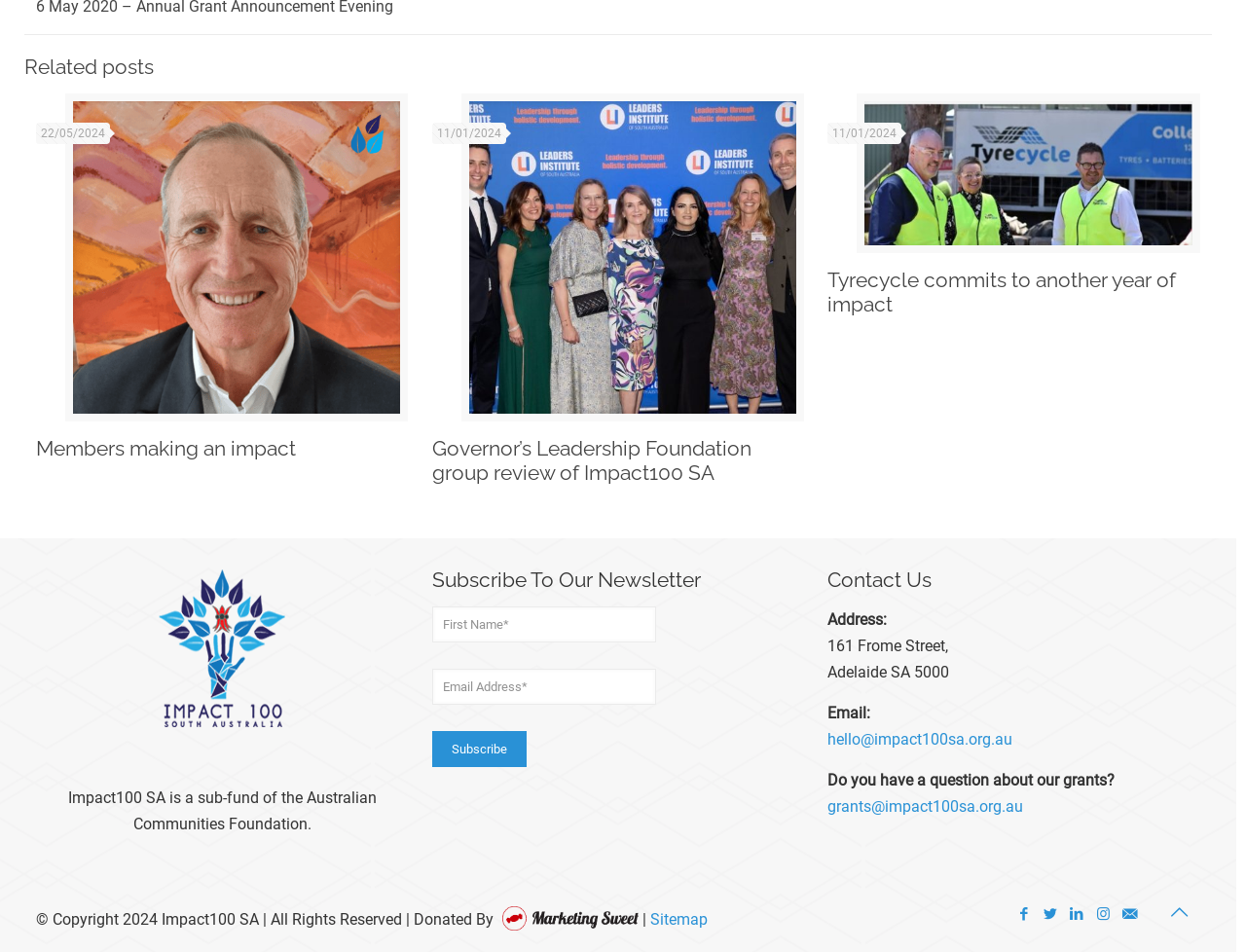What is the organization's name?
Please respond to the question with a detailed and well-explained answer.

The organization's name can be found in the footer section of the webpage, where it is mentioned as 'Impact100 SA' in the copyright information.